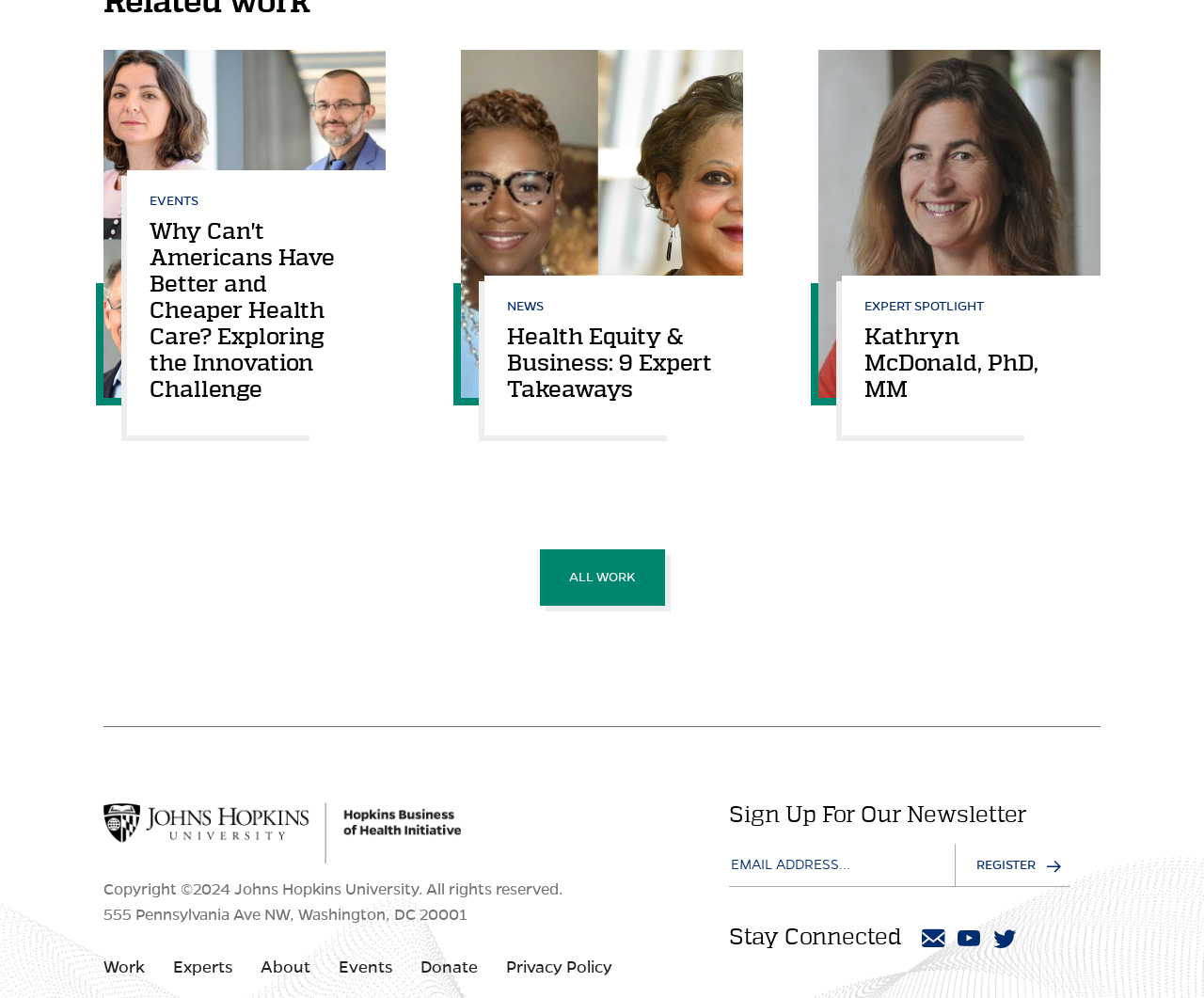Use one word or a short phrase to answer the question provided: 
What are the main categories on this webpage?

EVENTS, NEWS, EXPERT SPOTLIGHT